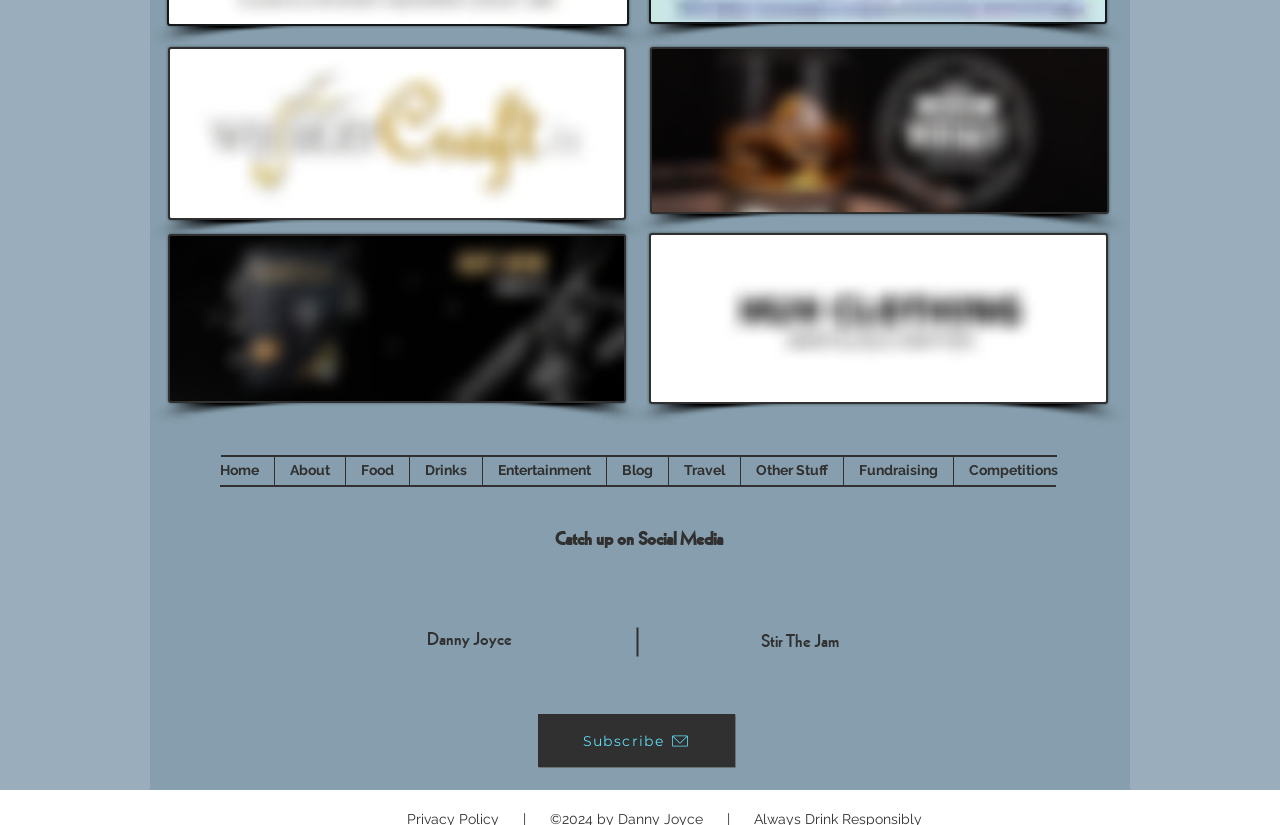From the webpage screenshot, predict the bounding box of the UI element that matches this description: "Drinks".

[0.32, 0.552, 0.377, 0.588]